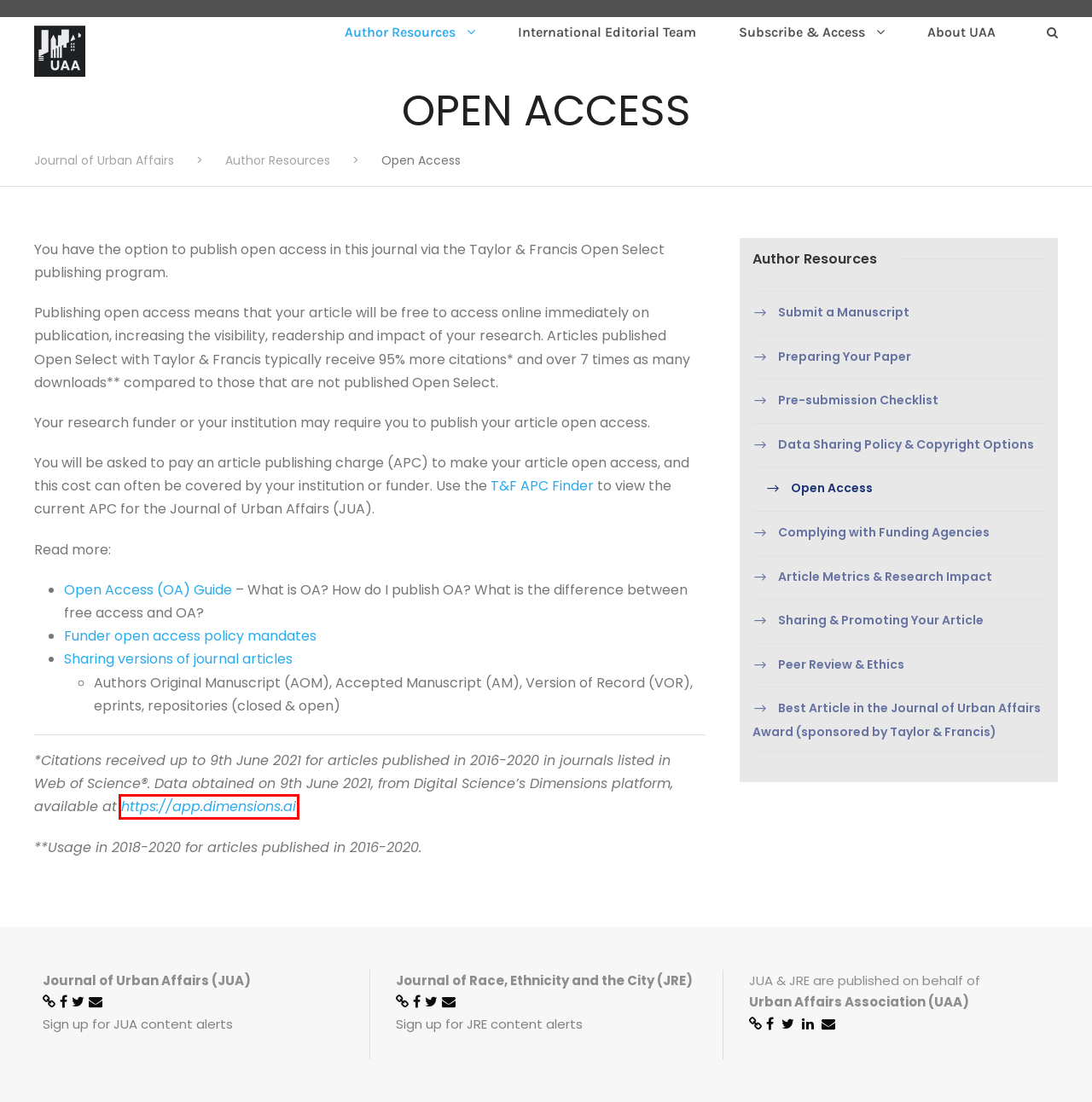After examining the screenshot of a webpage with a red bounding box, choose the most accurate webpage description that corresponds to the new page after clicking the element inside the red box. Here are the candidates:
A. International Editorial Team – Journal of Urban Affairs
B. Sign in - Dimensions
C. Peer Review & Ethics – Journal of Urban Affairs
D. Pre-submission Checklist – Journal of Urban Affairs
E. How to Choose Open access when publishing - Author Services
F. Urban Affairs Association – Shaping a Just and Sustainable World through Urban Research and Action
G. Sharing & Promoting Your Article – Journal of Urban Affairs
H. Sign Up for UAA News Alerts – Urban Affairs Association

B